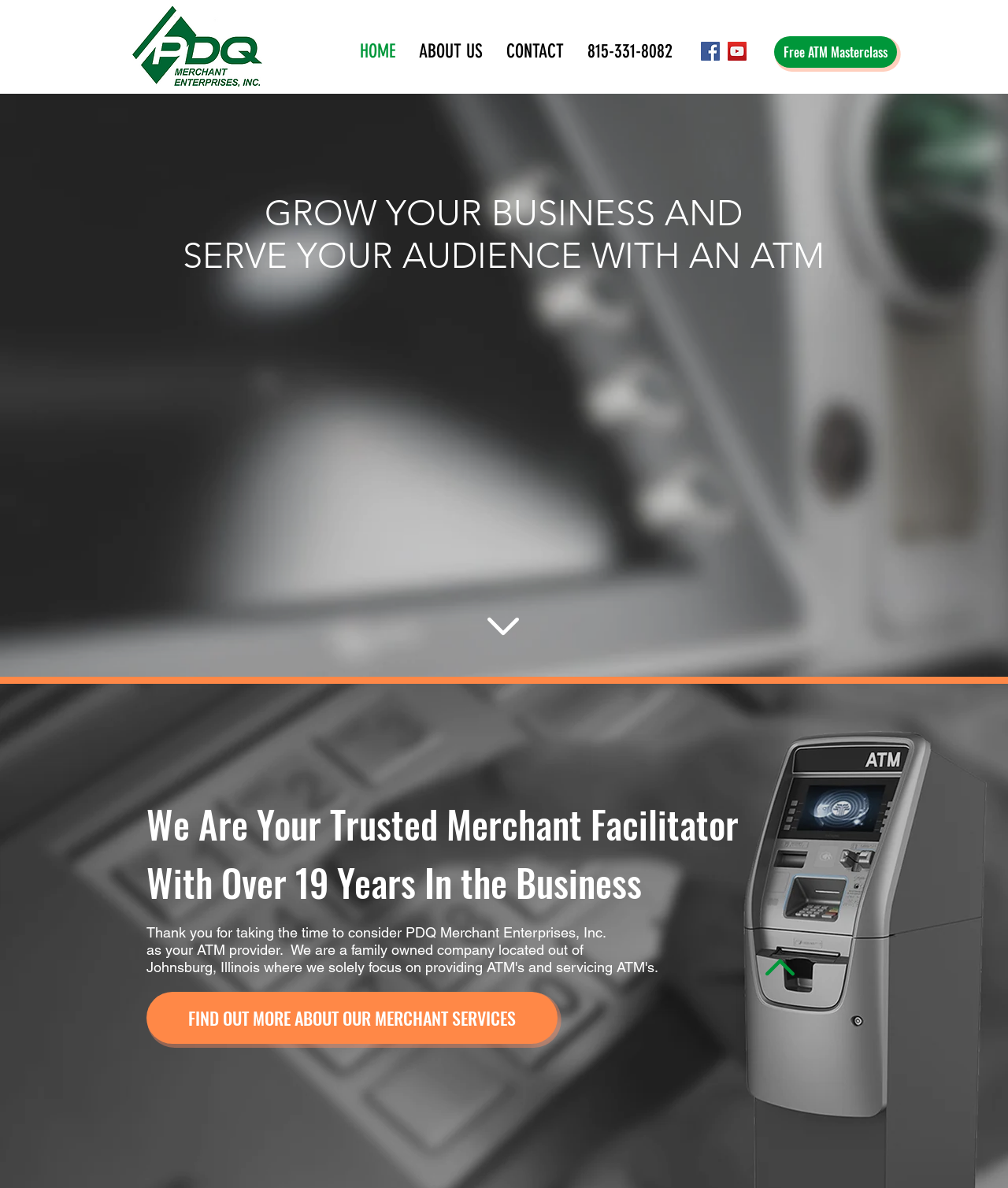Answer briefly with one word or phrase:
What is the phone number on the navigation bar?

815-331-8082